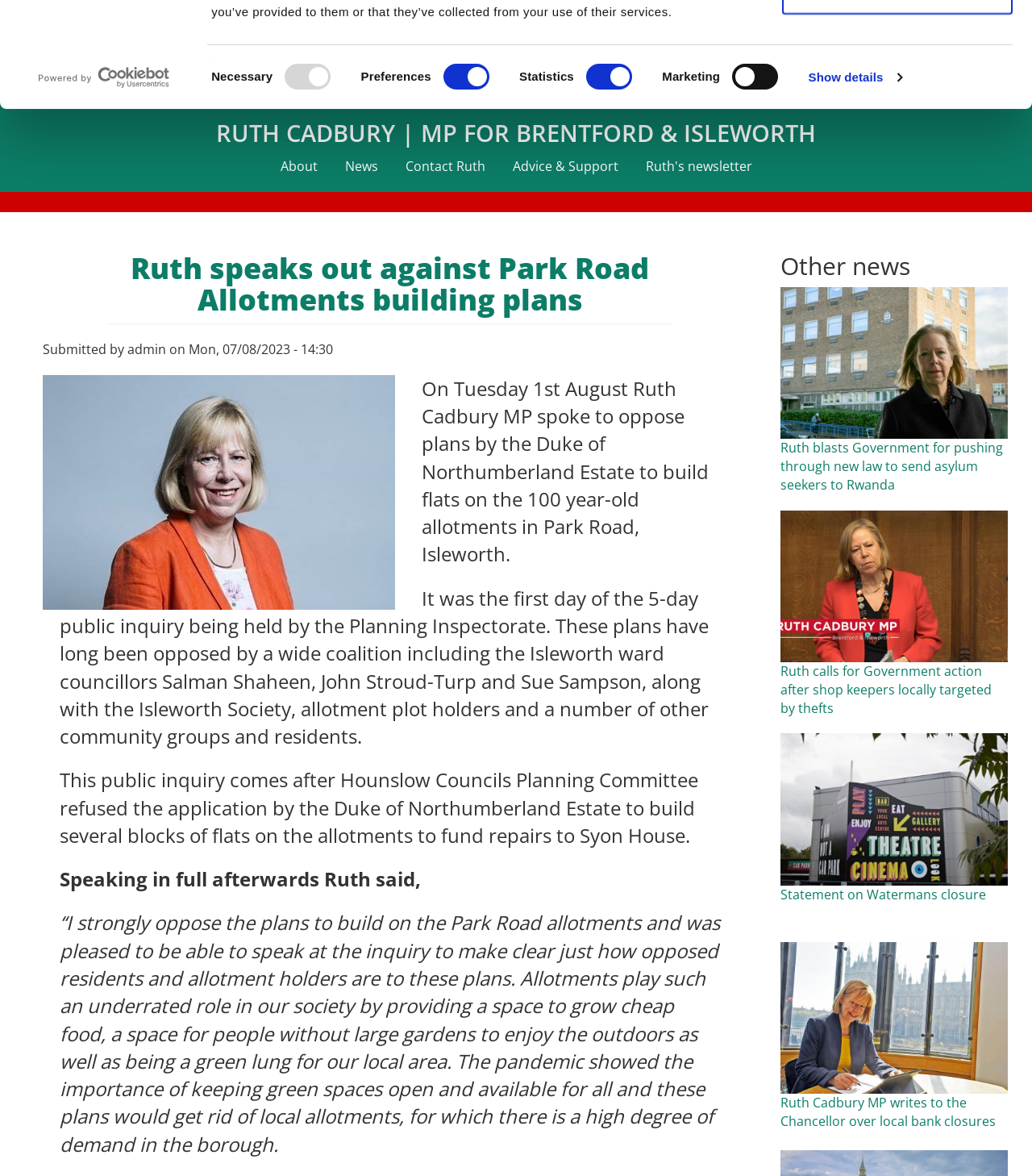Please find the bounding box coordinates of the element that you should click to achieve the following instruction: "Click on 'Show Comments'". The coordinates should be presented as four float numbers between 0 and 1: [left, top, right, bottom].

None